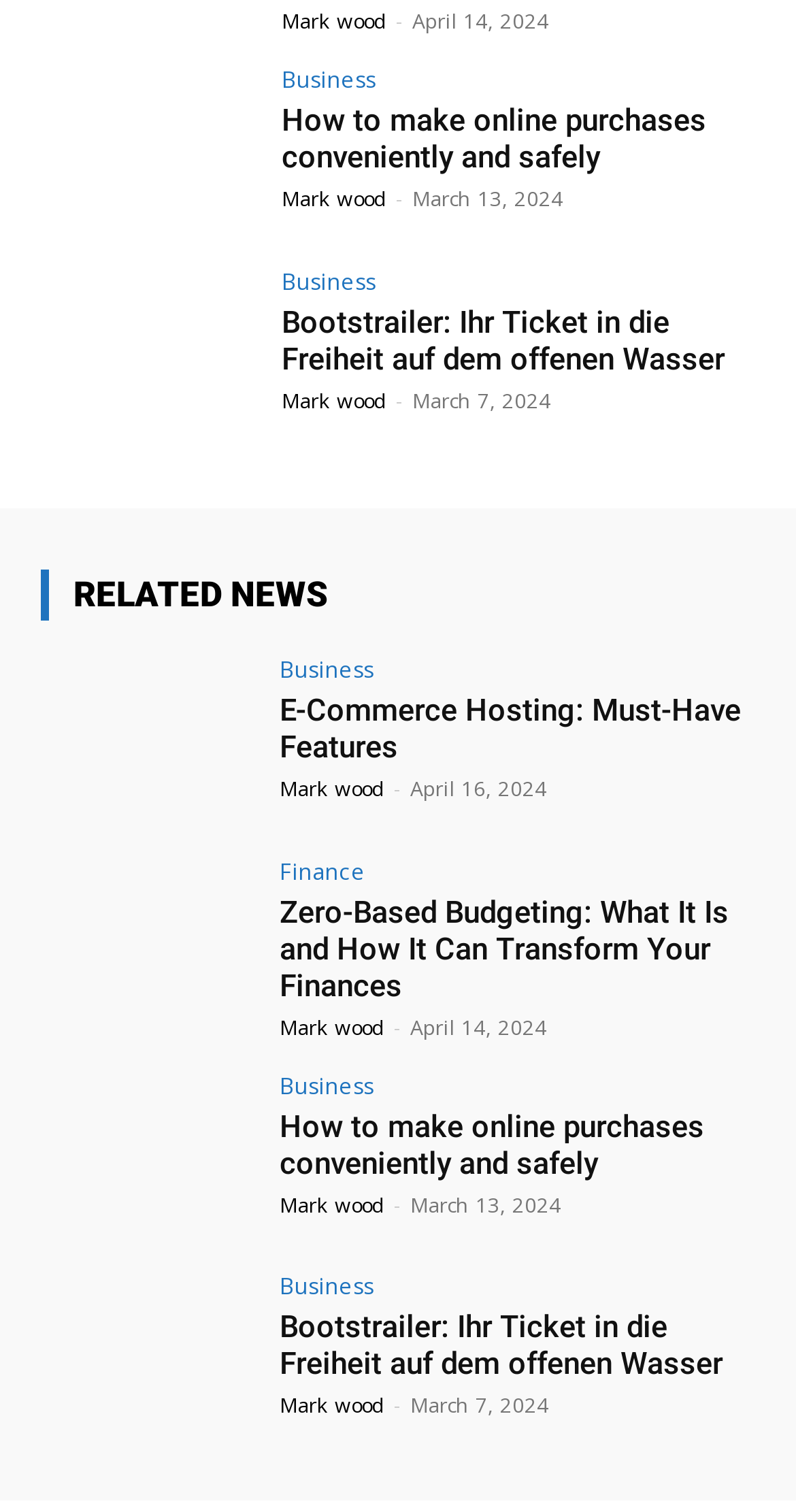How many articles are listed on the webpage?
Give a single word or phrase as your answer by examining the image.

8